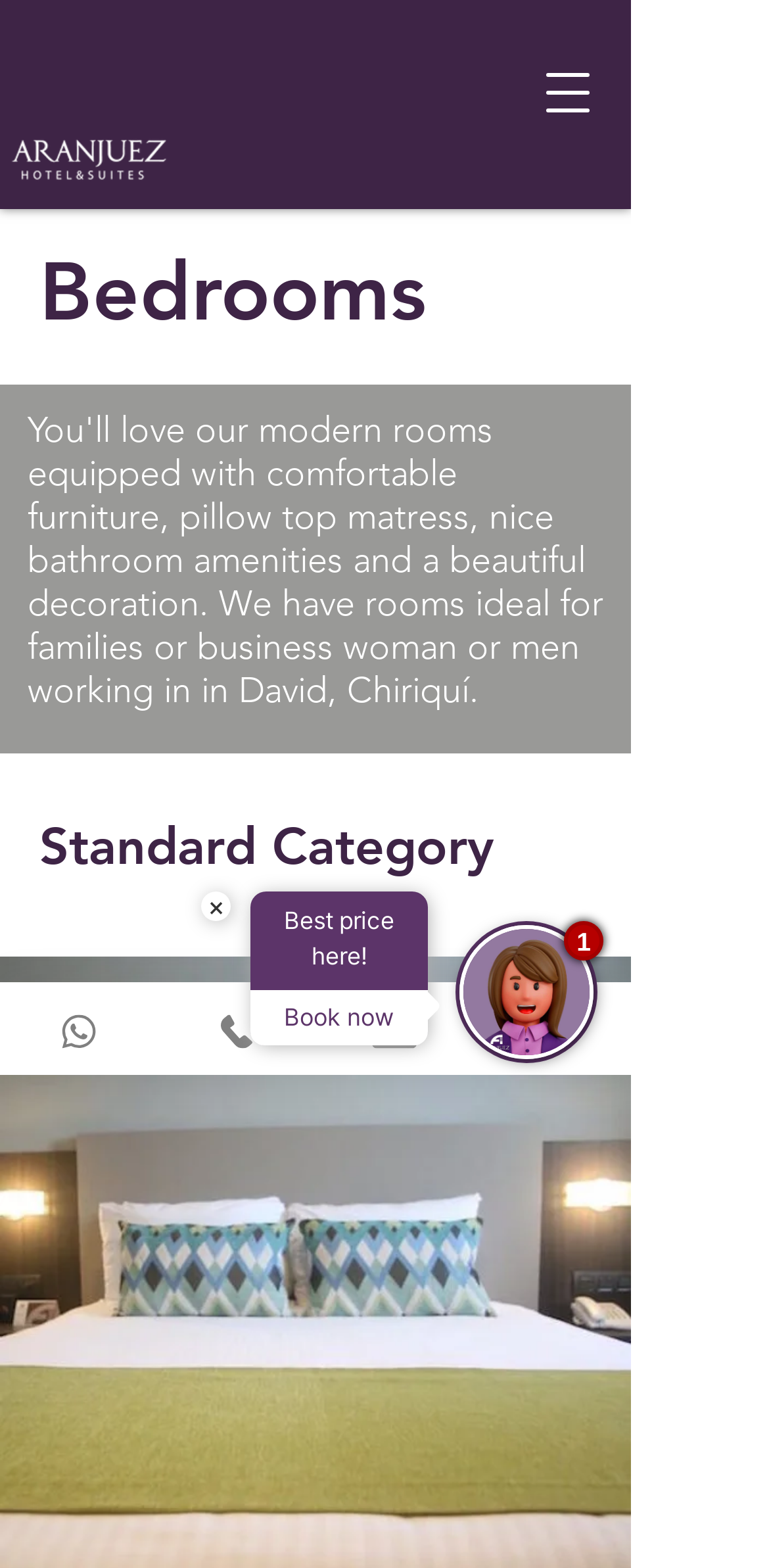What is the call-to-action button?
Please provide a detailed answer to the question.

I found the call-to-action button by looking at the middle of the webpage, where it says 'Best price here!' and then 'Book now'.